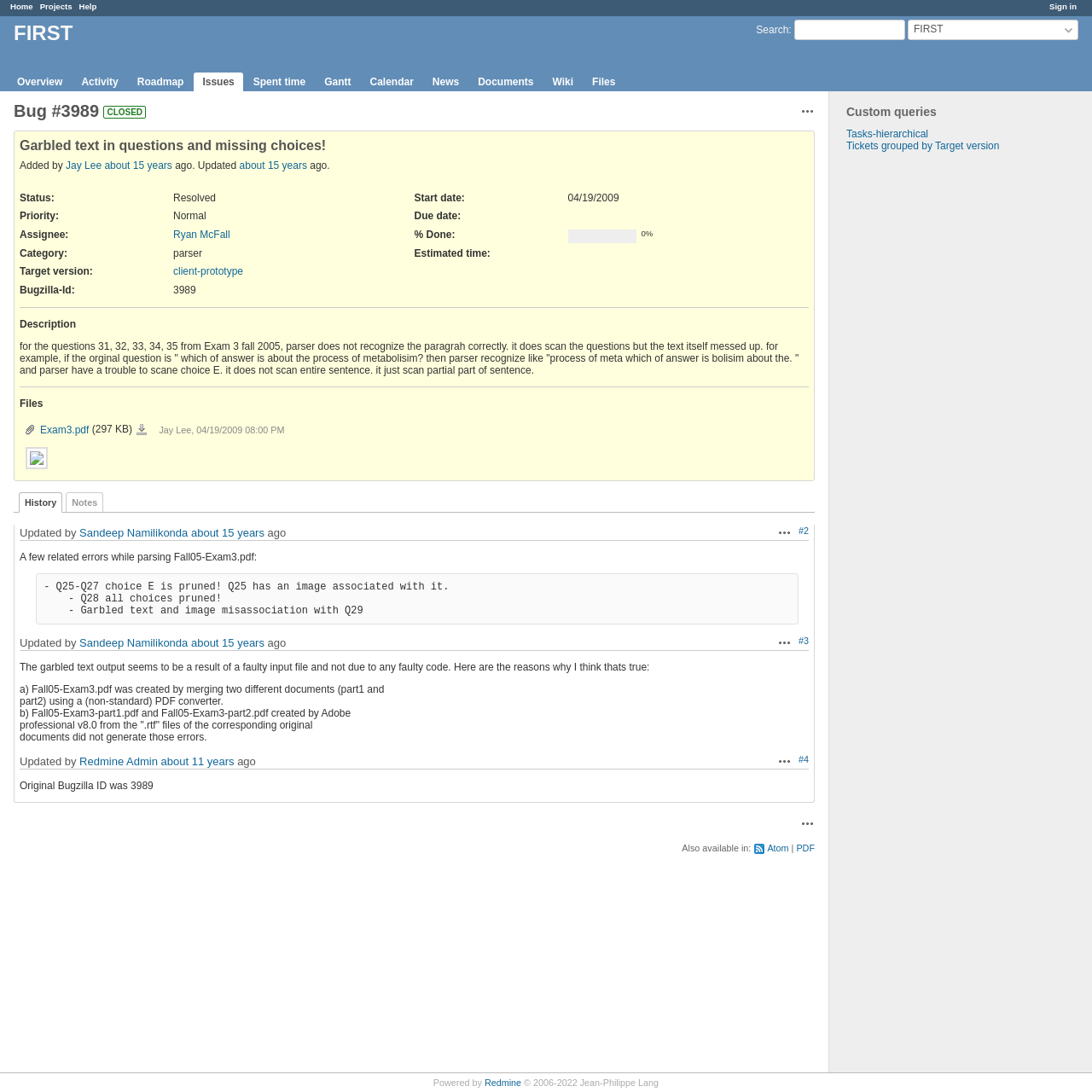Offer an extensive depiction of the webpage and its key elements.

The webpage is a bug tracking page for a project called "FIRST" in the Redmine platform. At the top, there are several links, including "Sign in", "Home", "Projects", "Help", and "Search", which is accompanied by a textbox. Below these links, there is a heading that reads "FIRST" and a link to "Overview". 

To the right of the "Overview" link, there are several other links, including "Activity", "Roadmap", "Issues", "Spent time", "Gantt", "Calendar", "News", "Documents", "Wiki", and "Files". 

Below these links, there is a heading that reads "Custom queries" and two links underneath it. To the right of these links, there is a generic element labeled "Actions". 

The main content of the page is a bug report, labeled as "Bug #3989". The bug is titled "Garbled text in questions and missing choices!" and has a status of "Resolved". The bug was added by "Jay Lee" about 15 years ago and was updated by "Ryan McFall" about 15 years ago. 

The bug report includes several fields, such as "Priority", "Assignee", "Category", and "Target version", which are filled with corresponding values. There is also a table that displays the start date, due date, and percentage done of the bug. 

Below the table, there is a description of the bug, which explains that the parser is not recognizing paragraphs correctly and is having trouble scanning choice E. There are also two separators that divide the content into sections. 

The next section is labeled "Files" and includes a table with a single row that displays a file named "Exam3.pdf" with a size of 297 KB. The file was uploaded by "Jay Lee" on April 19, 2009. 

To the right of the file table, there is a link to "Exam3.pdf" and an image. Below the file section, there are links to "History" and "Notes". 

Finally, there is a section that displays the update history of the bug, including a note that was added by "Sandeep Namilikonda" about 15 years ago. The note mentions several related errors while parsing a PDF file.